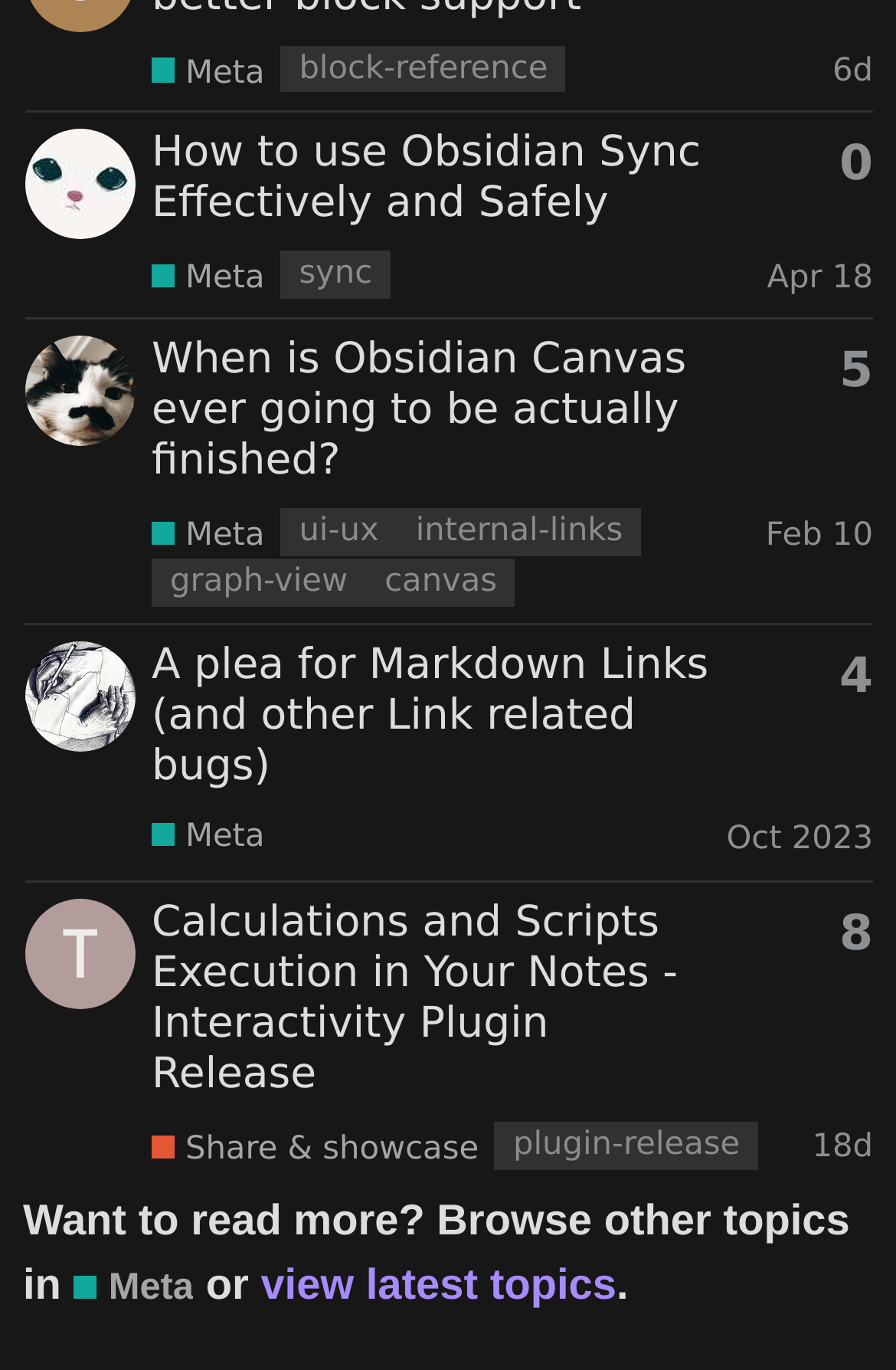With reference to the screenshot, provide a detailed response to the question below:
How many replies does the second topic have?

I found the answer by examining the second gridcell element, which contains a generic element with the text 'This topic has 5 replies'.